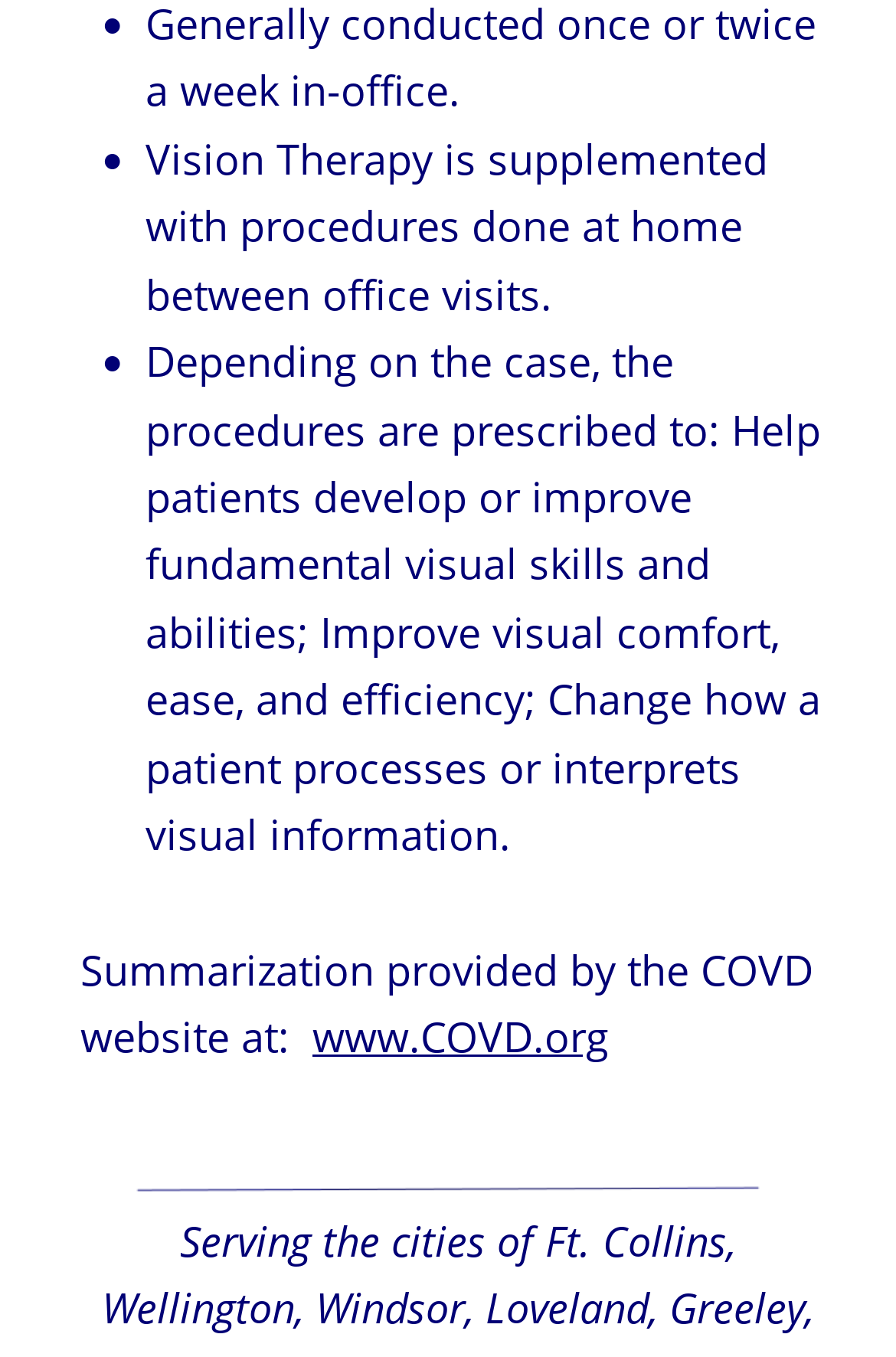Please answer the following question using a single word or phrase: 
How often do office visits occur?

a week